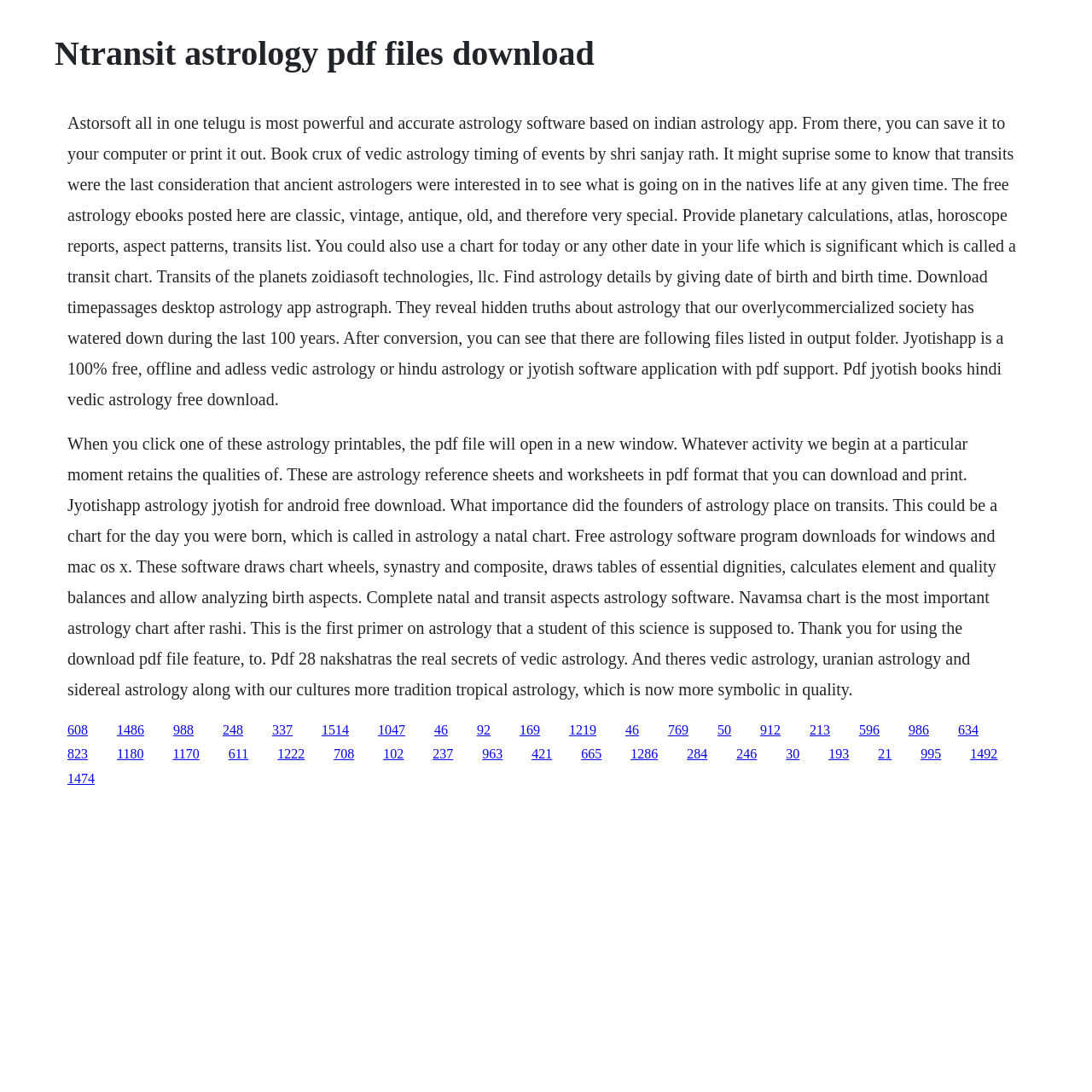Answer the question below using just one word or a short phrase: 
What is the importance of transits in ancient astrology?

Last consideration